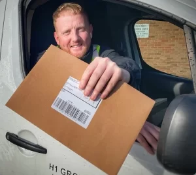What is the theme of the image?
Provide an in-depth and detailed explanation in response to the question.

The setting emphasizes the courier's professionalism, aligning with the theme of urgent and secure package delivery services, particularly highlighting the prompt and reliable handling of important document deliveries.